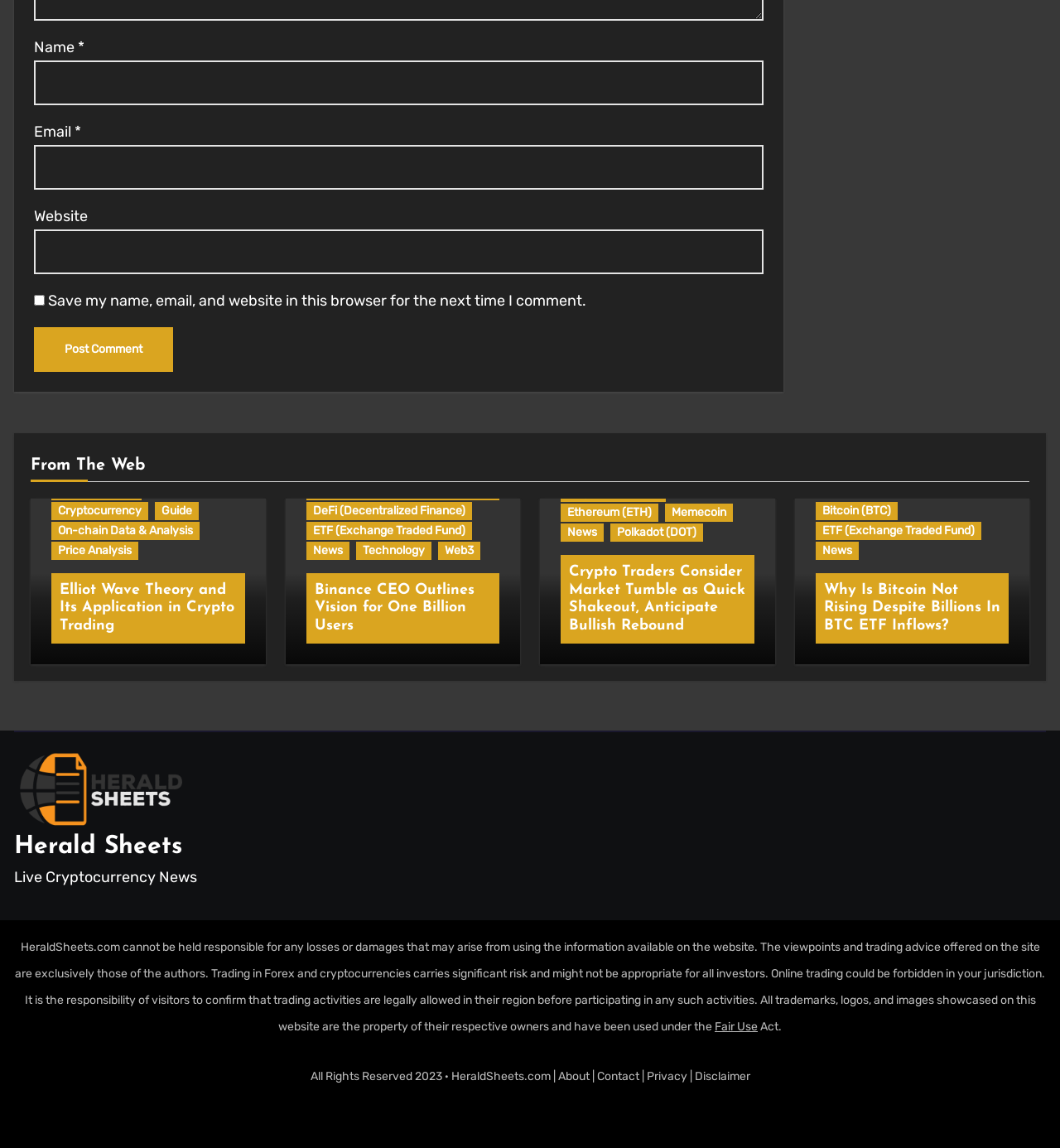Please find the bounding box coordinates for the clickable element needed to perform this instruction: "Enter name".

[0.032, 0.052, 0.72, 0.091]